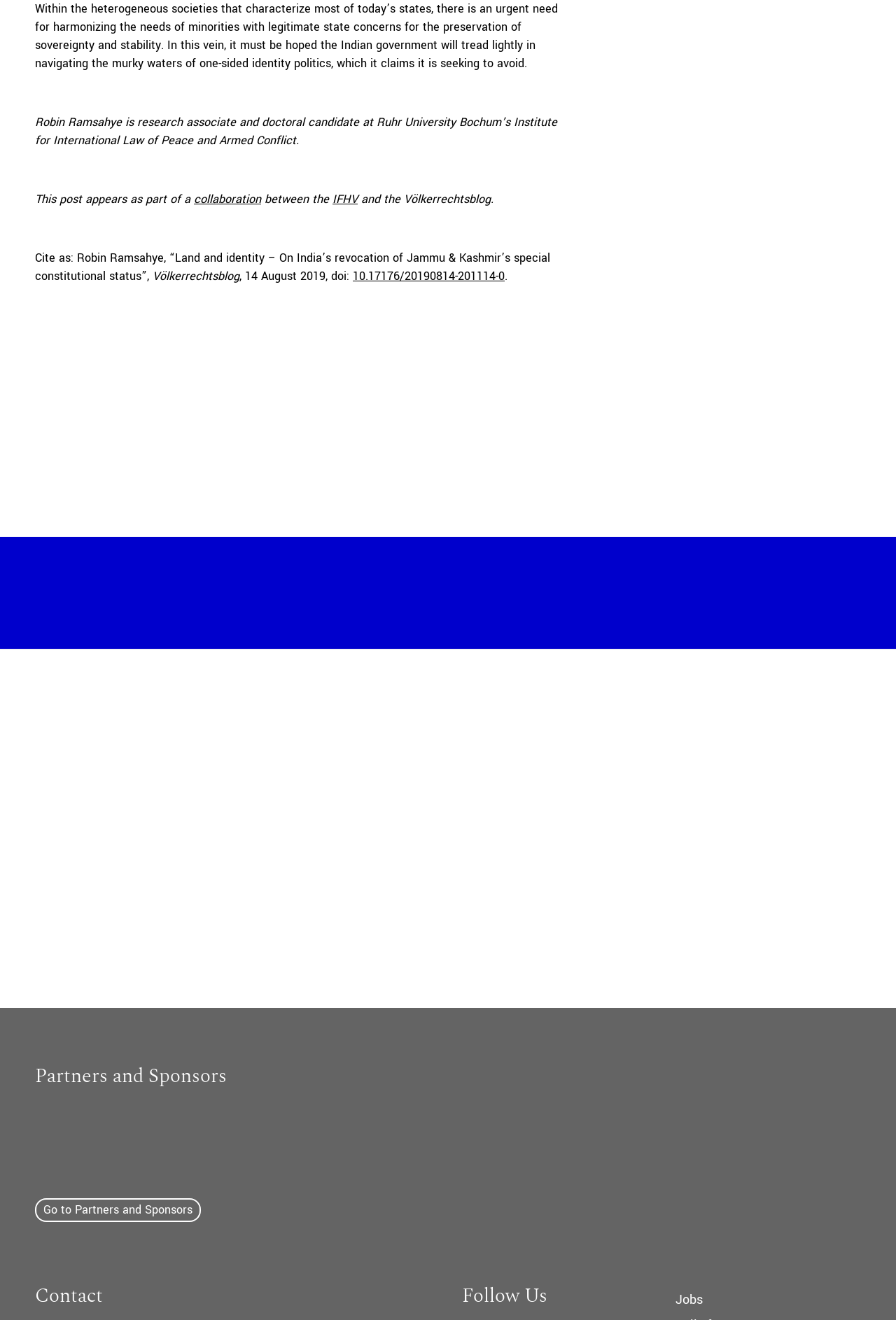Please find the bounding box coordinates for the clickable element needed to perform this instruction: "Subscribe to the blog".

[0.516, 0.552, 0.804, 0.584]